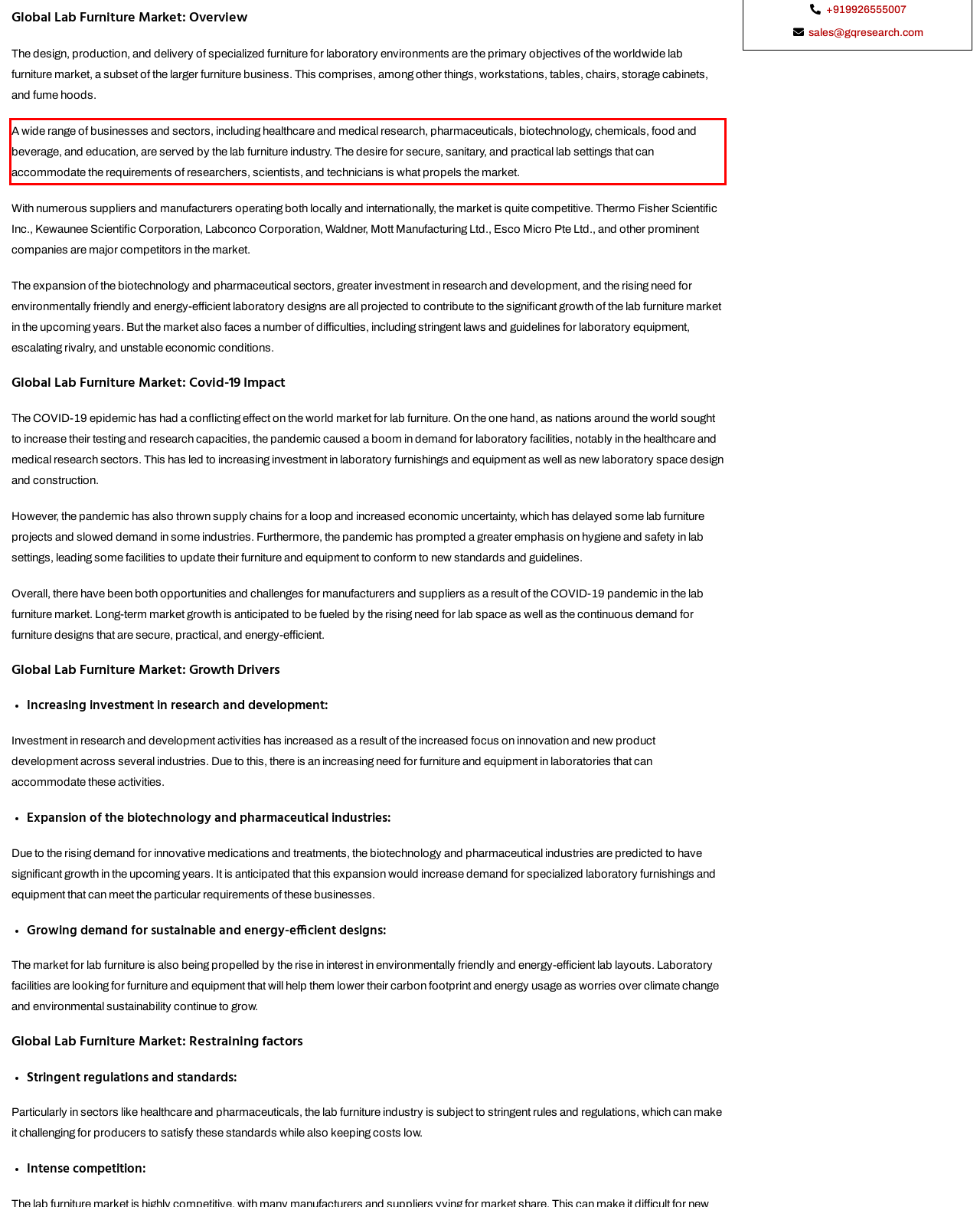Please analyze the screenshot of a webpage and extract the text content within the red bounding box using OCR.

A wide range of businesses and sectors, including healthcare and medical research, pharmaceuticals, biotechnology, chemicals, food and beverage, and education, are served by the lab furniture industry. The desire for secure, sanitary, and practical lab settings that can accommodate the requirements of researchers, scientists, and technicians is what propels the market.